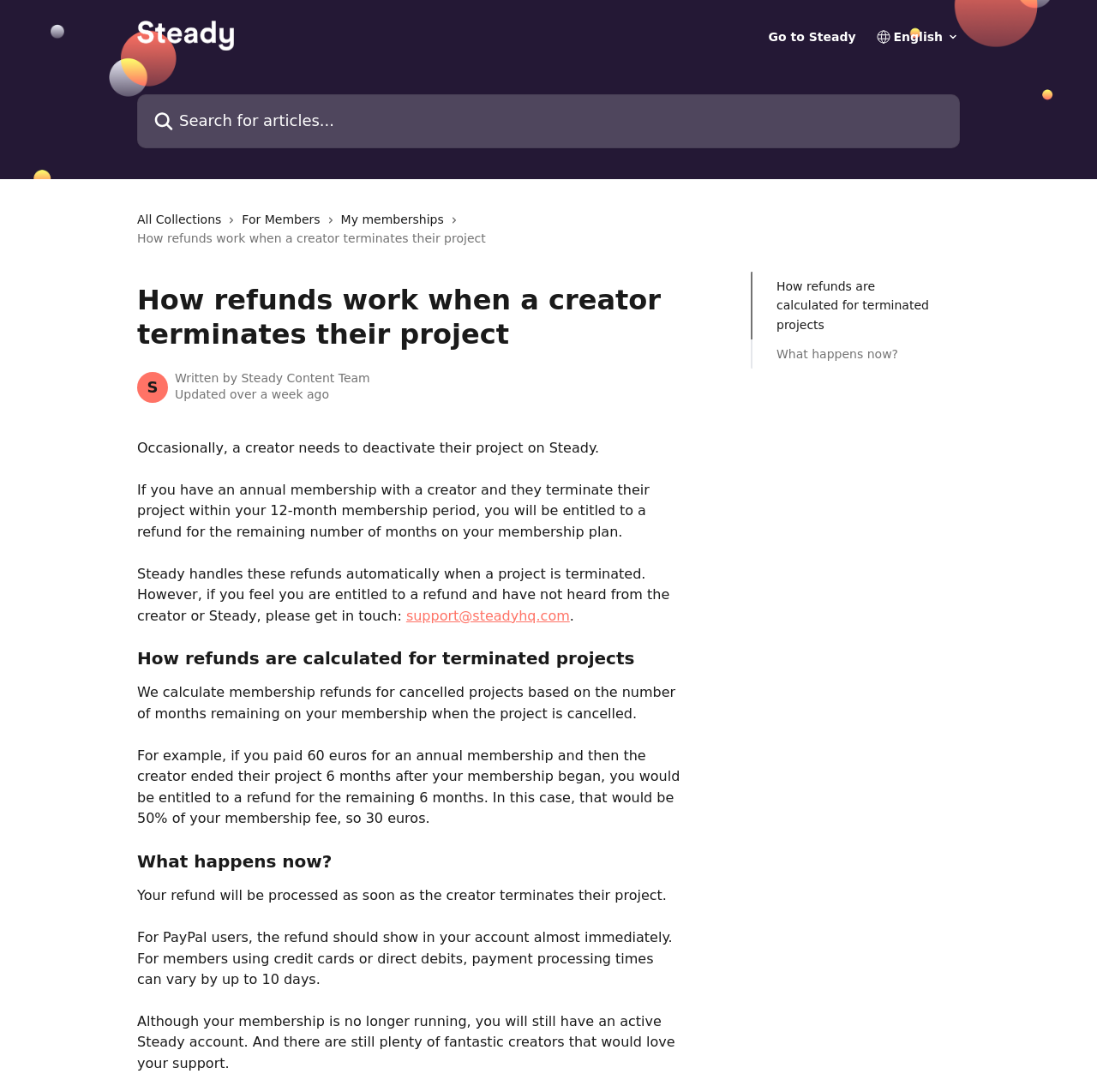Give a one-word or short phrase answer to the question: 
What happens to membership refunds when a project is terminated?

Refunds are calculated automatically